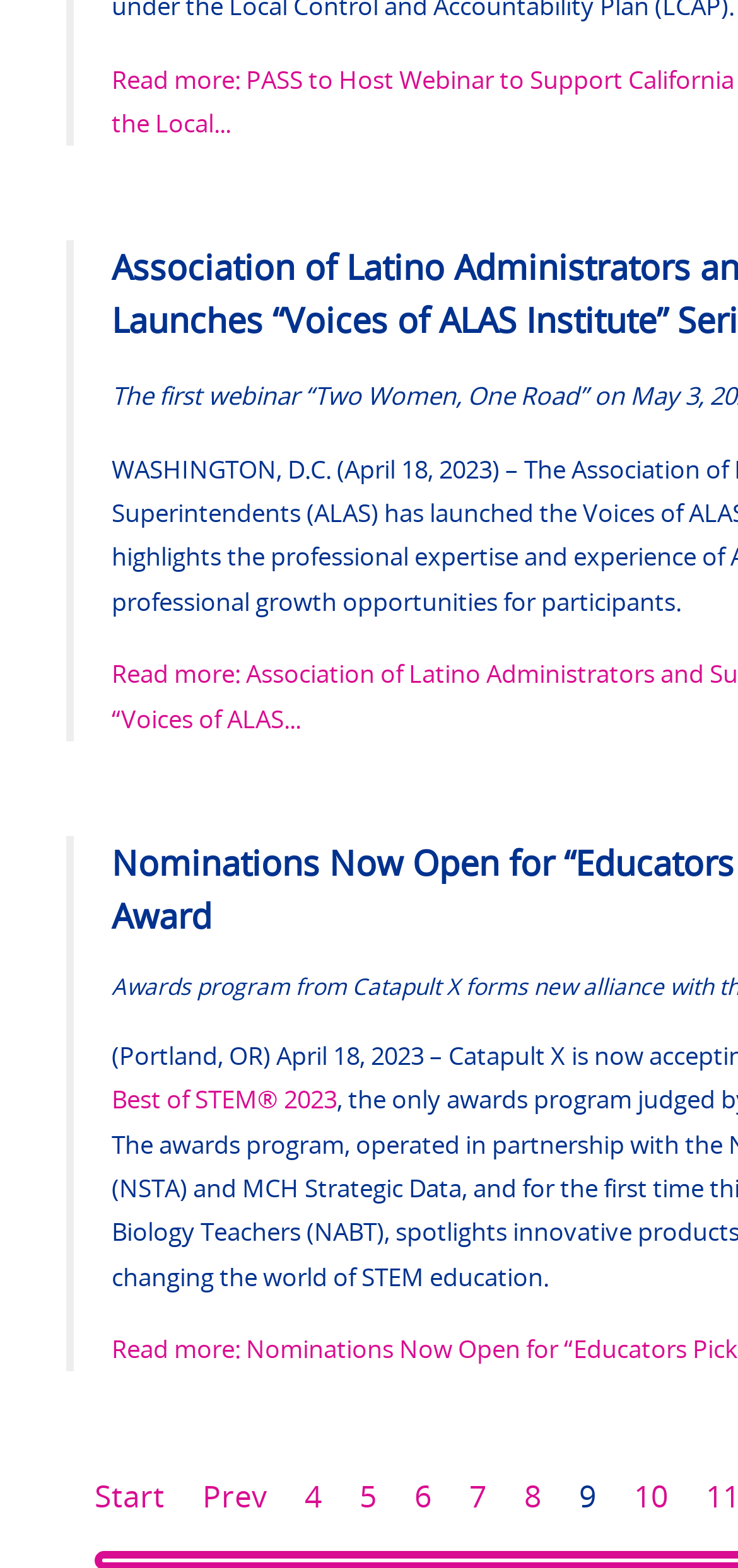Find the bounding box coordinates for the area you need to click to carry out the instruction: "go to page 8". The coordinates should be four float numbers between 0 and 1, indicated as [left, top, right, bottom].

[0.71, 0.941, 0.733, 0.968]